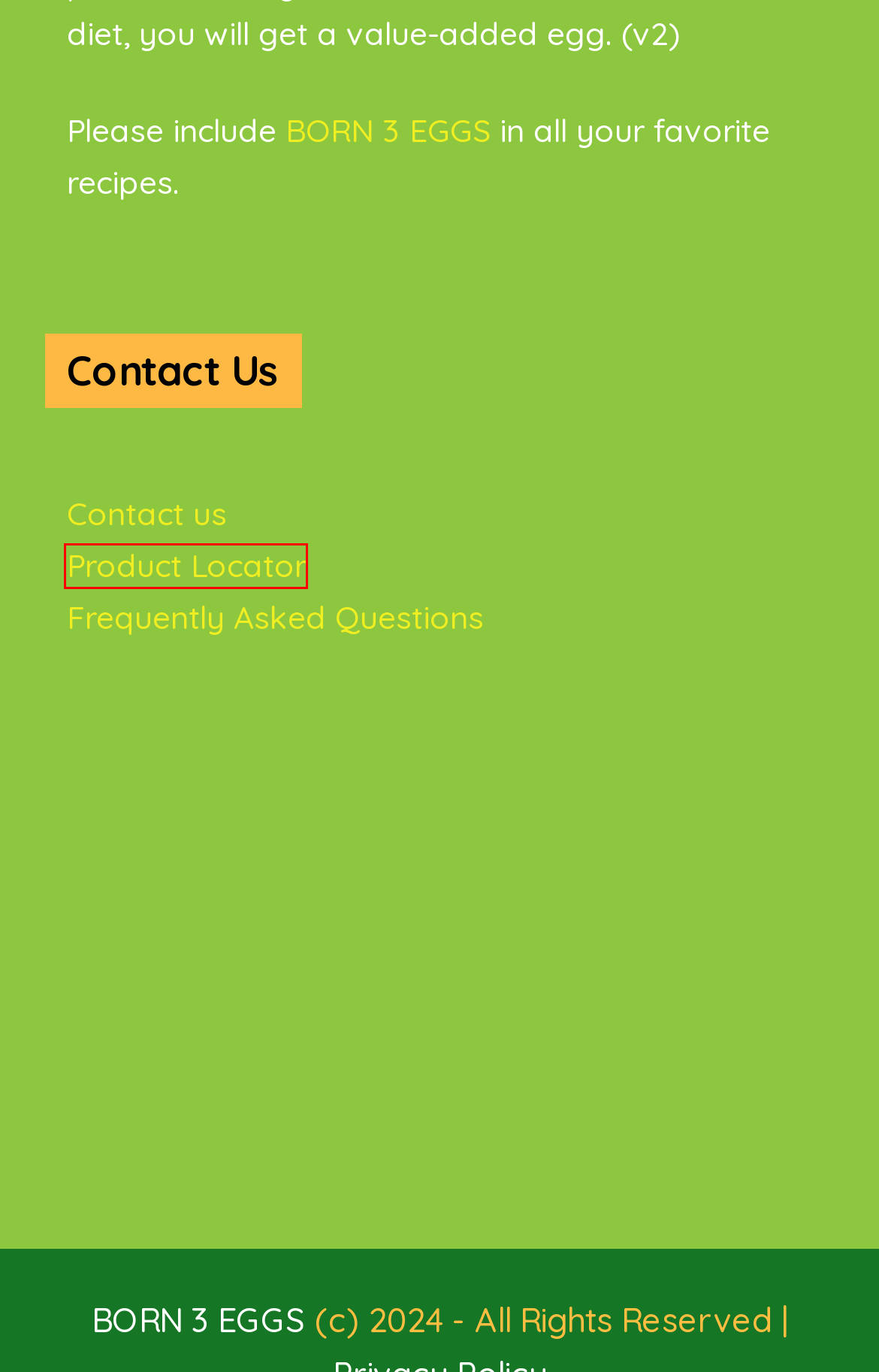A screenshot of a webpage is provided, featuring a red bounding box around a specific UI element. Identify the webpage description that most accurately reflects the new webpage after interacting with the selected element. Here are the candidates:
A. Frequently Asked Questions - BORN 3 EGGS
B. Home - Buy BC
C. Product Locator - BORN 3 EGGS
D. Contact Us - BORN 3 EGGS
E. Our Eggs - BORN 3 EGGS
F. Privacy Policy - BORN 3 EGGS
G. BORN 3 Brown Eggs - BORN 3 EGGS
H. Home - EQA

C